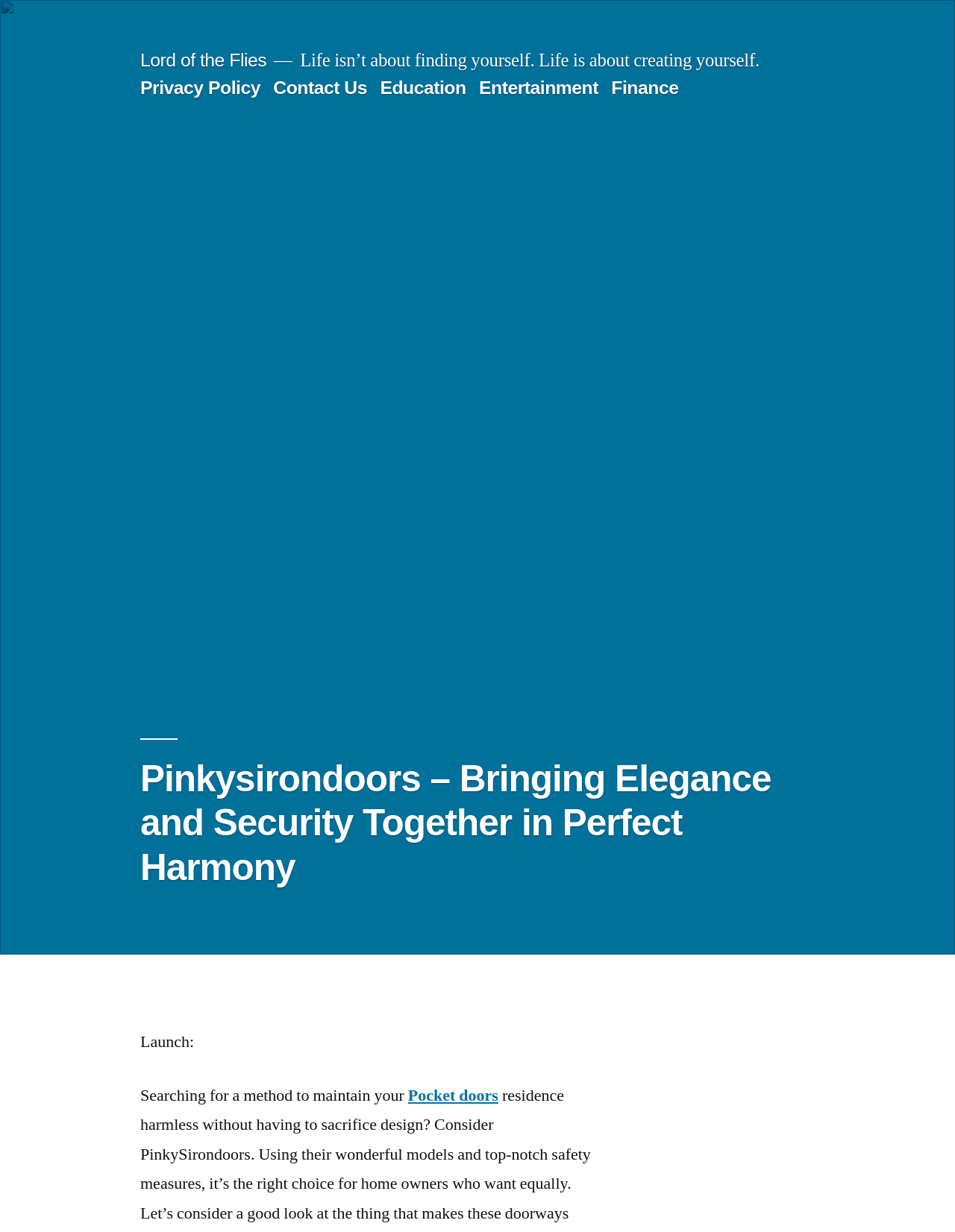Detail the features and information presented on the webpage.

The webpage is about Pinkysirondoors, a company that brings elegance and security together in perfect harmony. At the top left of the page, there is a link to "Lord of the Flies", which is likely a reference to the classic novel. Below this link, there is a quote "Life isn’t about finding yourself. Life is about creating yourself." that spans across most of the page width.

To the right of the quote, there is a top menu navigation bar with five links: "Privacy Policy", "Contact Us", "Education", "Entertainment", and "Finance". These links are arranged horizontally and are positioned near the top of the page.

Below the navigation bar, there is a heading that repeats the company name and tagline. Under this heading, there are three lines of text. The first line says "Launch:", and the second line starts with "Searching for a method to maintain your". The third line is a link to "Pocket doors", which is likely a product or service offered by the company. These lines of text are positioned near the bottom of the page.